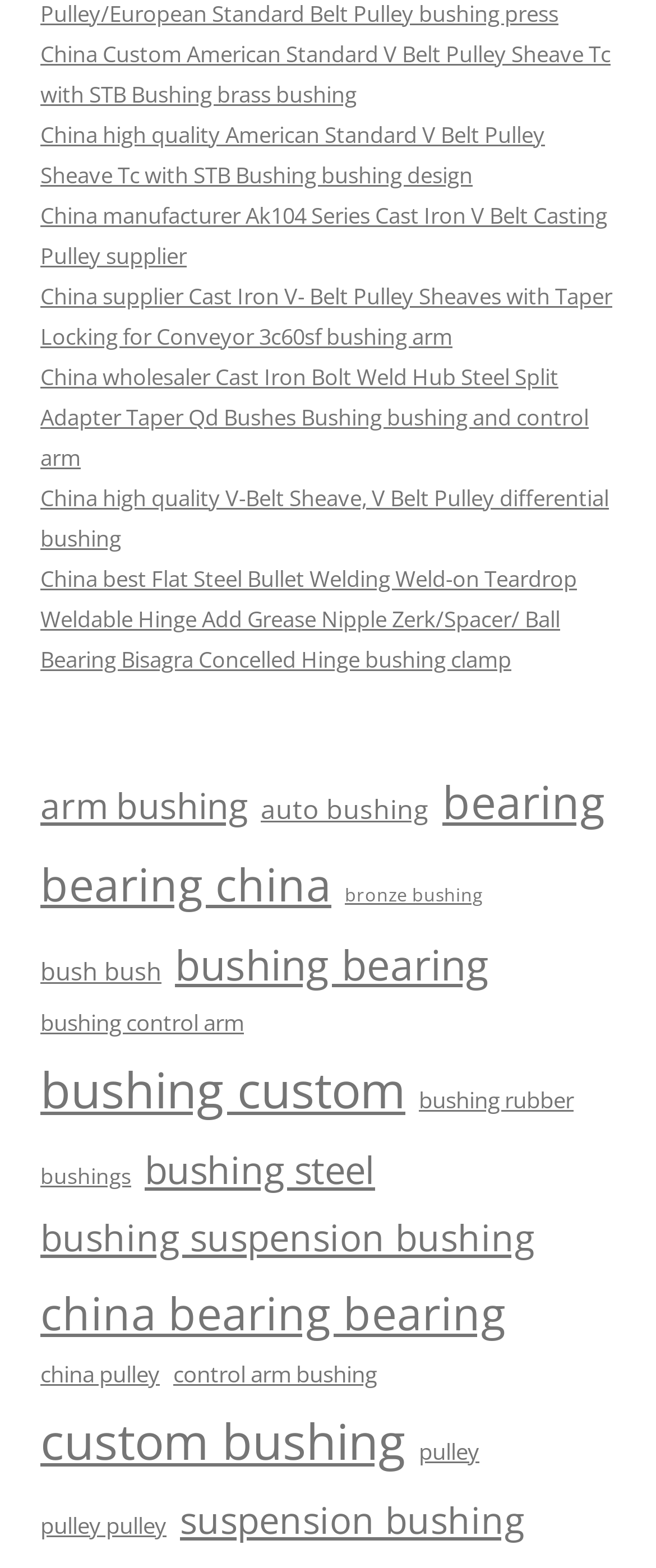Respond to the question below with a single word or phrase:
How many types of bushings are listed on this webpage?

At least 10